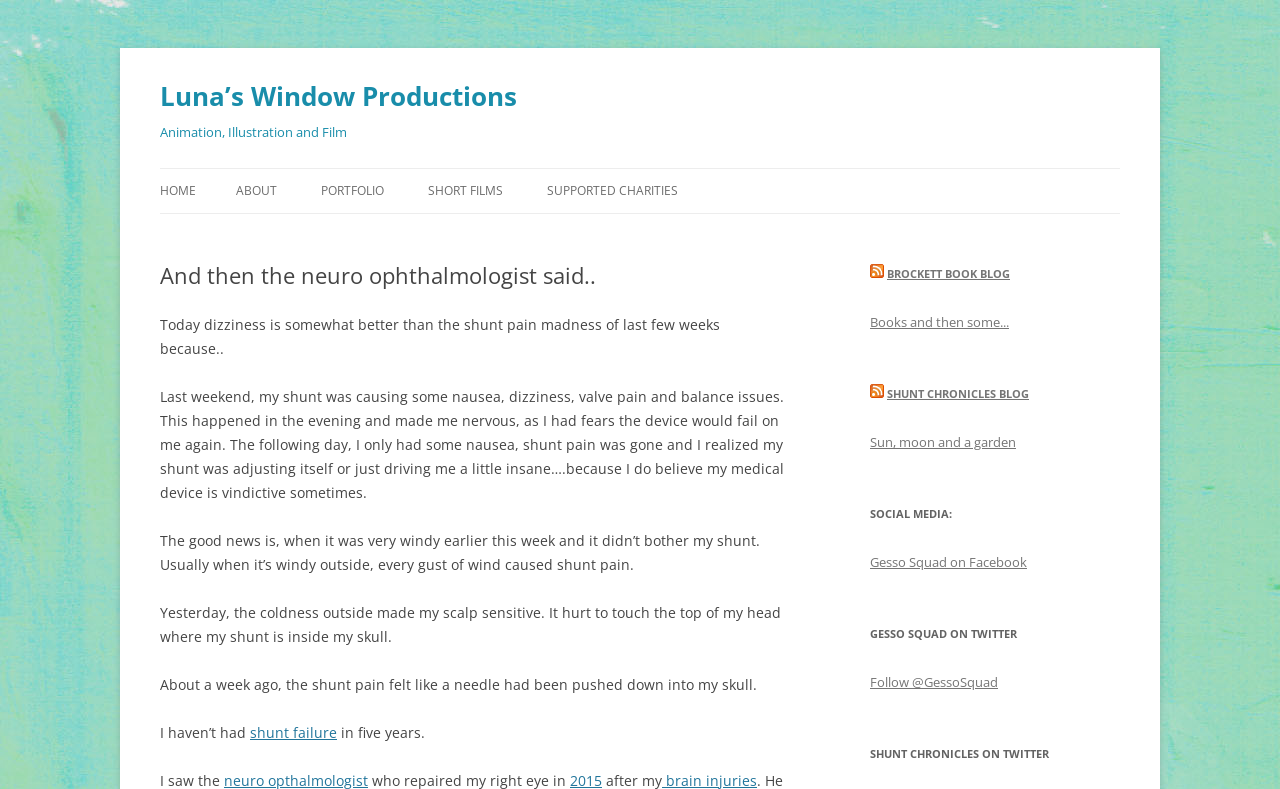Answer the question in one word or a short phrase:
How many links are there in the main navigation menu?

6